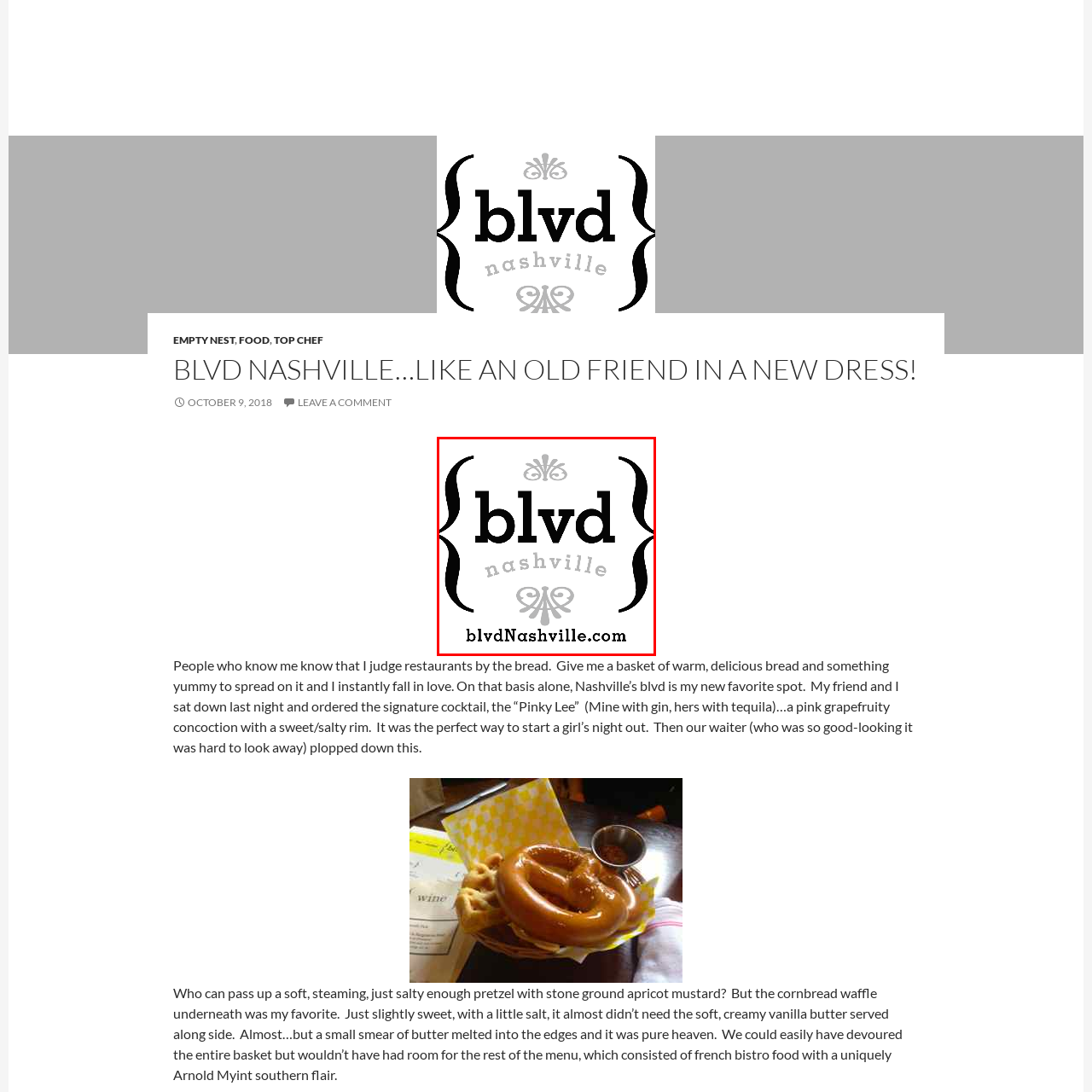What is the font size of 'nashville' relative to 'blvd'?
Focus on the red bounded area in the image and respond to the question with a concise word or phrase.

Smaller